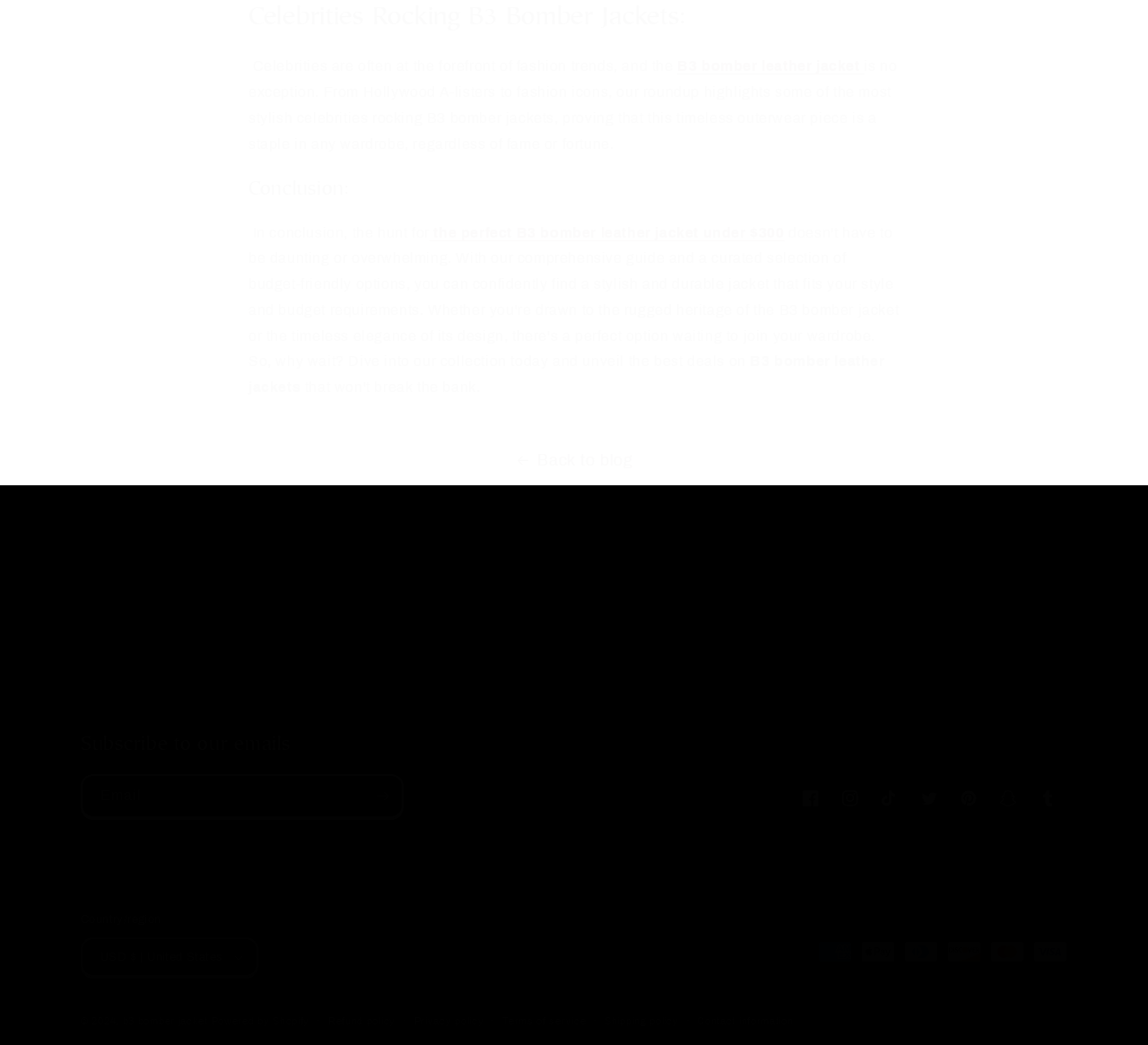Highlight the bounding box coordinates of the element you need to click to perform the following instruction: "Select a country or region."

[0.07, 0.897, 0.225, 0.935]